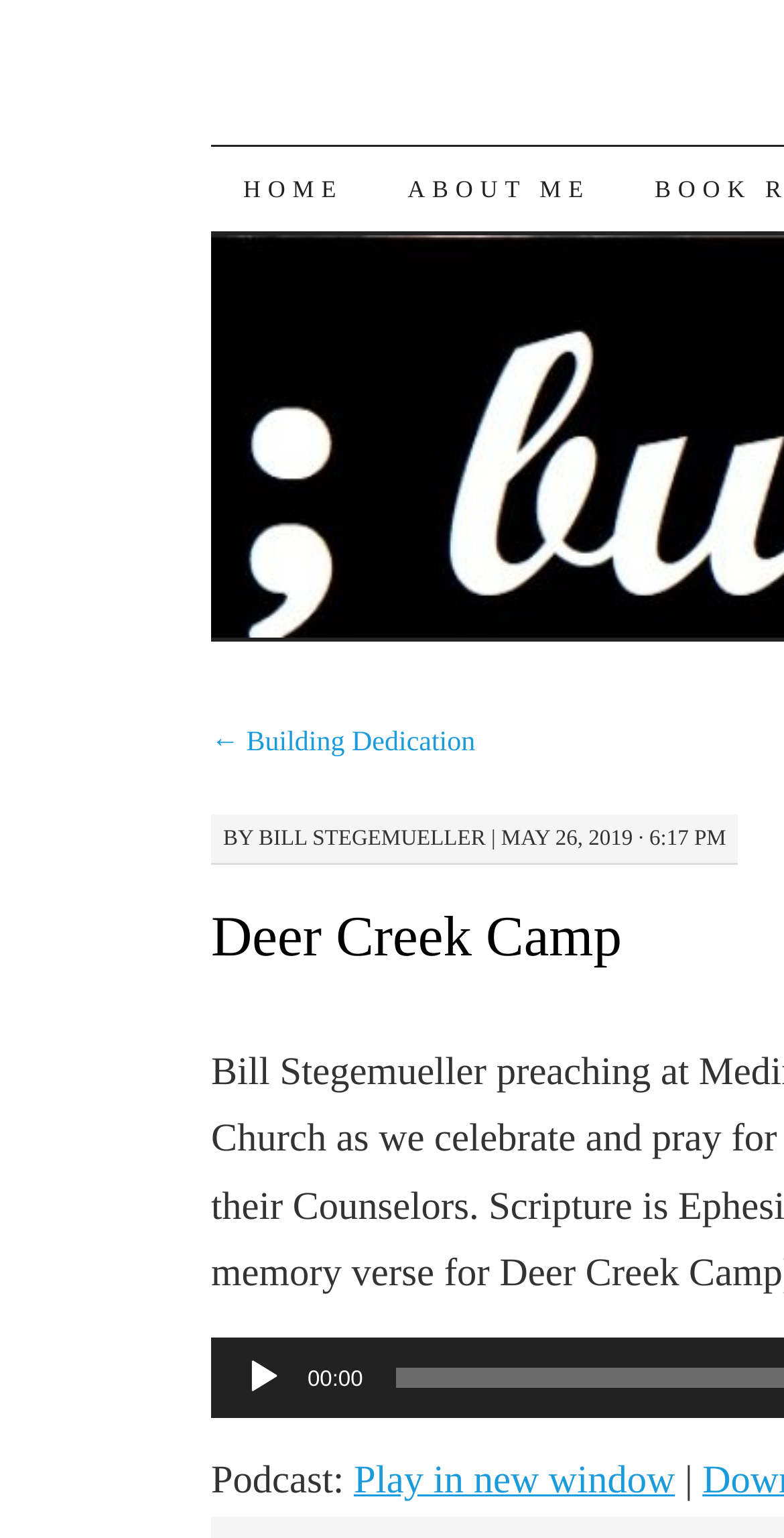Locate and extract the text of the main heading on the webpage.

Deer Creek Camp